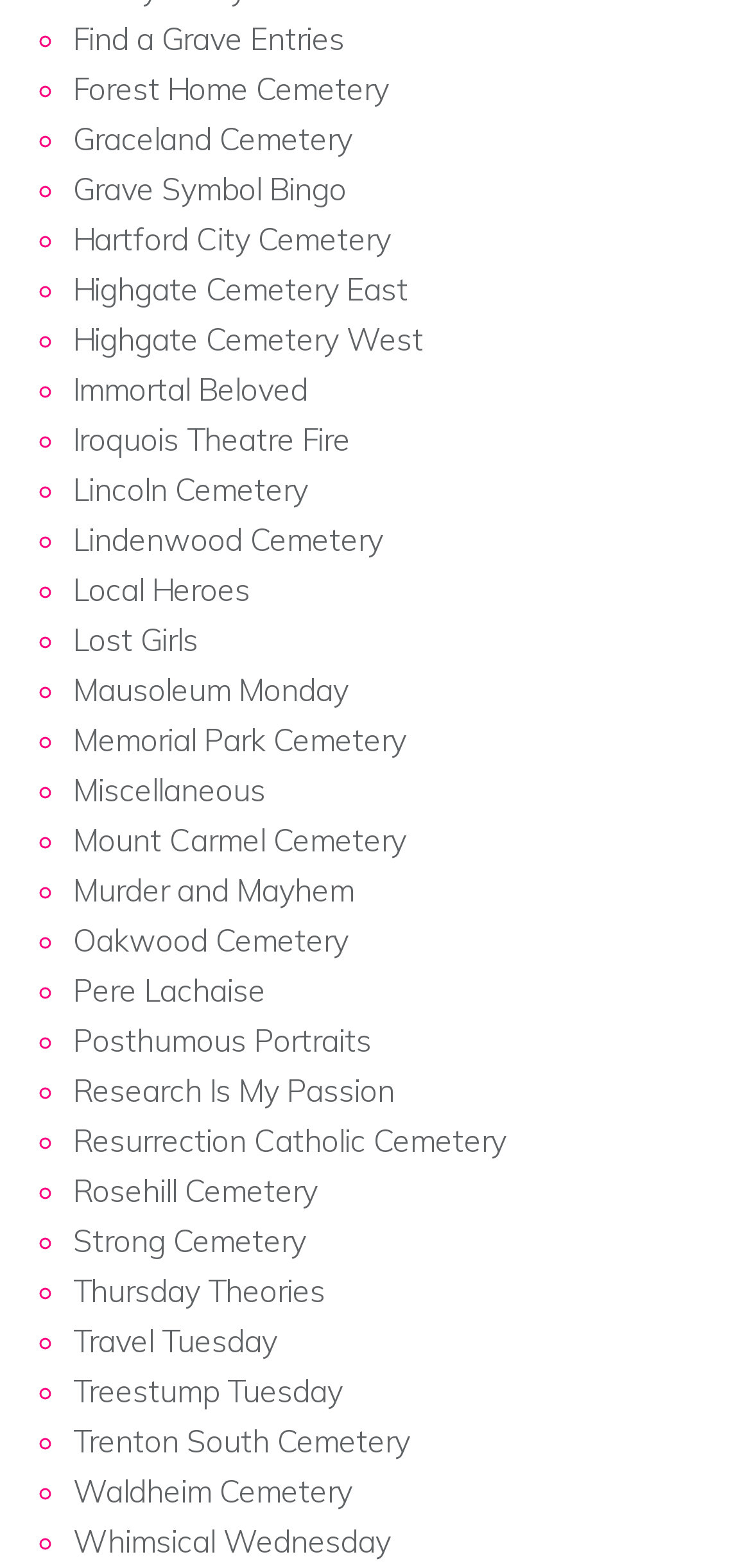What is the theme of the webpage?
From the screenshot, supply a one-word or short-phrase answer.

Cemeteries and graves